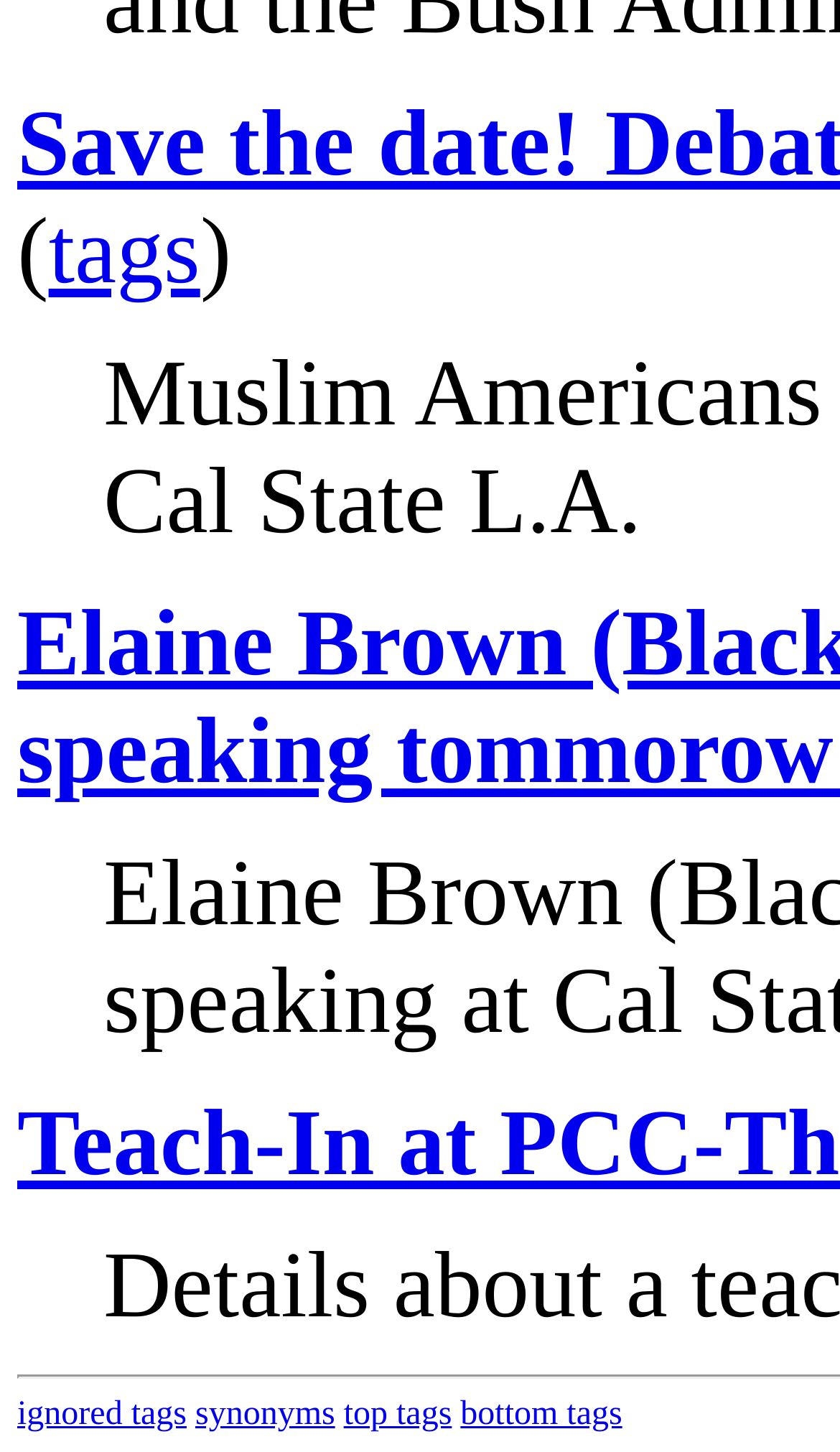What is the position of 'tags' relative to 'ignored tags'?
Using the information from the image, answer the question thoroughly.

By comparing the y1 and y2 coordinates of the bounding boxes, I can determine that 'tags' is above 'ignored tags' on the webpage.